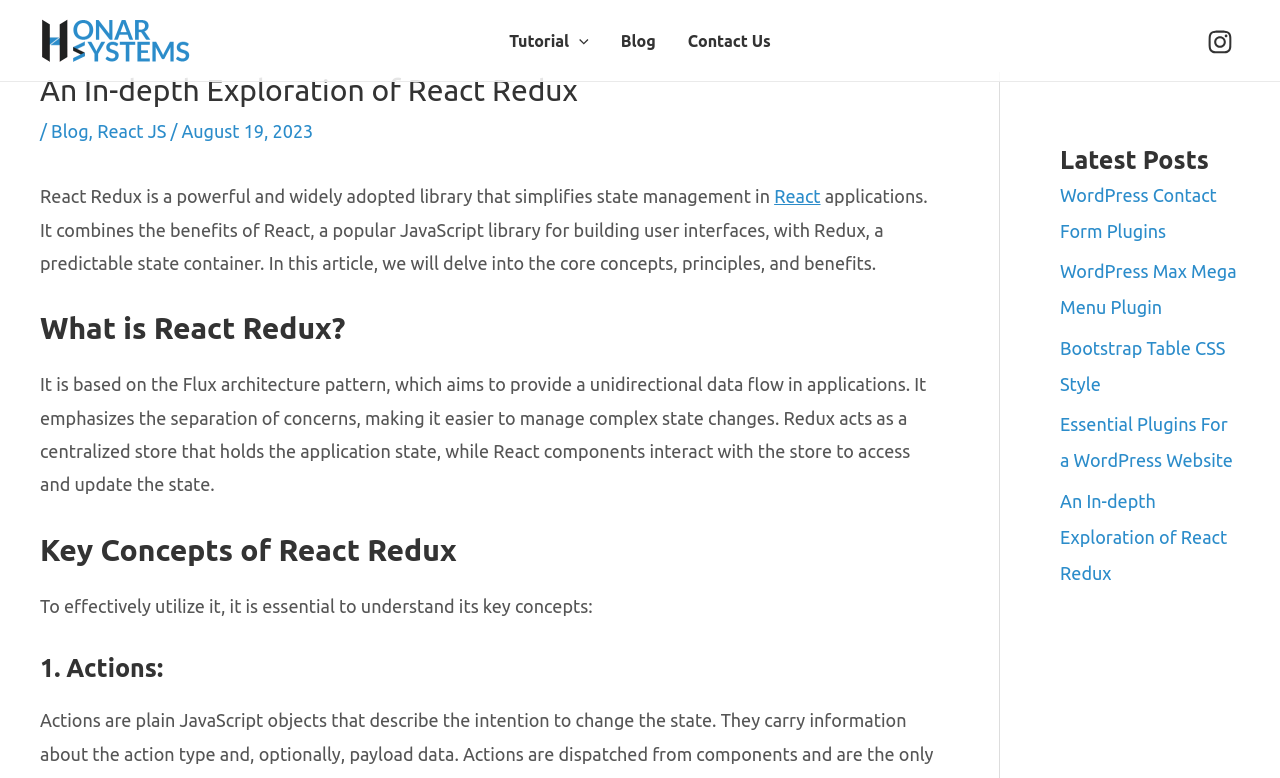Identify the bounding box coordinates of the clickable region necessary to fulfill the following instruction: "View the notes for '8 Mar 1889'". The bounding box coordinates should be four float numbers between 0 and 1, i.e., [left, top, right, bottom].

None